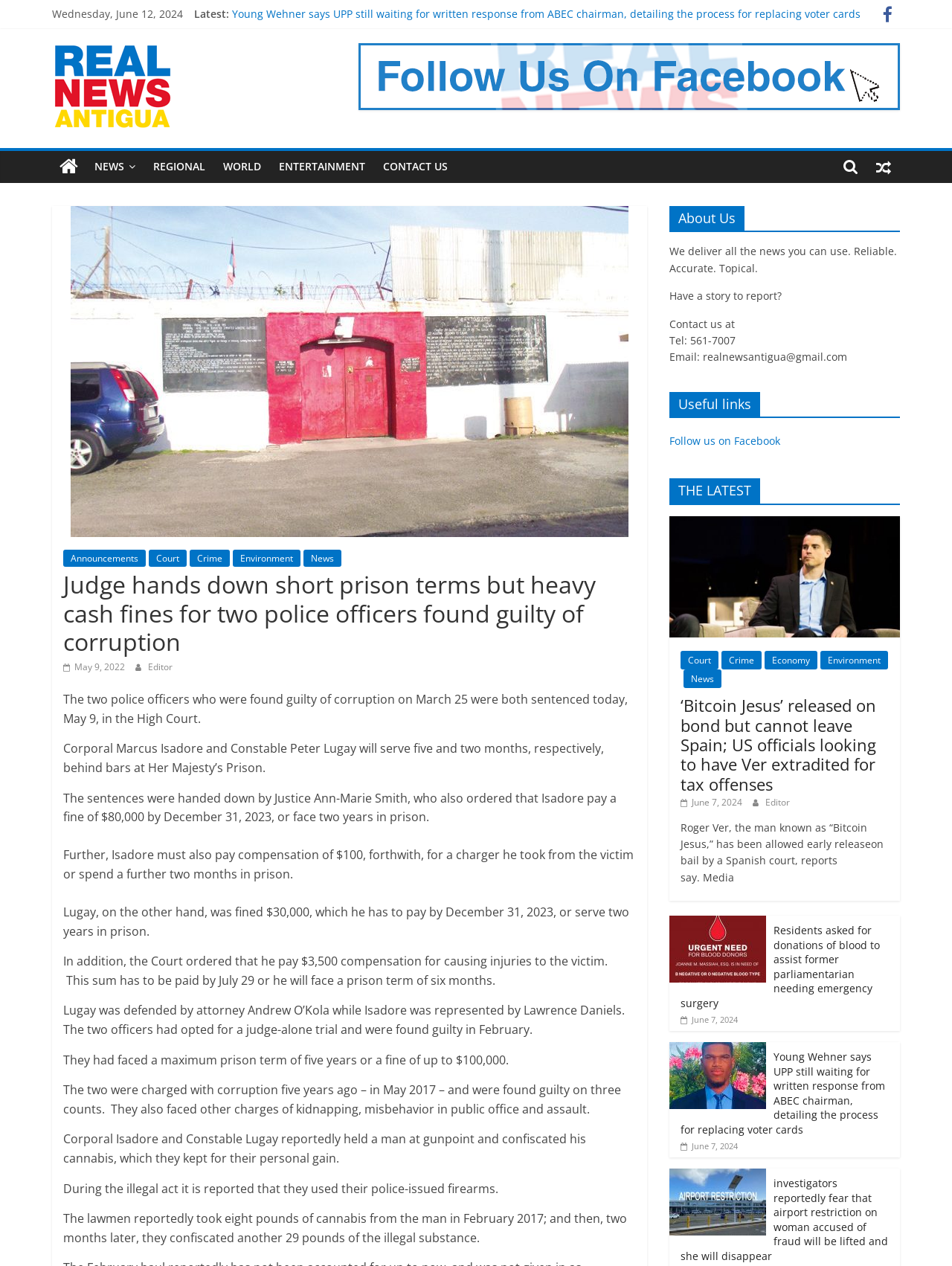Illustrate the webpage thoroughly, mentioning all important details.

This webpage appears to be a news website, specifically the homepage of Real News Antigua. At the top, there is a header section with the website's logo, "Real News Antigua", and a tagline "All The News You Can Use". Below the header, there are several links to different news categories, including "NEWS", "REGIONAL", "WORLD", "ENTERTAINMENT", and "CONTACT US".

The main content of the page is divided into several sections. The first section features a prominent news article with a heading "Judge hands down short prison terms but heavy cash fines for two police officers found guilty of corruption". This article takes up a significant portion of the page and includes several paragraphs of text describing the sentencing of two police officers.

To the right of the main article, there is a sidebar with several links to other news articles, including "Young Wehner says UPP still waiting for written response from ABEC chairman, detailing the process for replacing voter cards" and "‘Bitcoin Jesus’ released on bond but cannot leave Spain; US officials looking to have Ver extradited for tax offenses". There are also several icons and links to social media platforms.

Further down the page, there are additional sections featuring more news articles, including "Residents asked for donations of blood to assist former parliamentarian needing emergency surgery" and "Bathlodge man, 33, fatally struck by machine at Bendals quarry; Police ask operators to be extra careful on the job". Each of these sections includes a heading, a brief summary of the article, and a link to read more.

At the bottom of the page, there are additional links to "About Us", "Useful links", and a section featuring the latest news articles. There are also several icons and links to social media platforms. Overall, the webpage is well-organized and easy to navigate, with a clear focus on providing news and information to its readers.